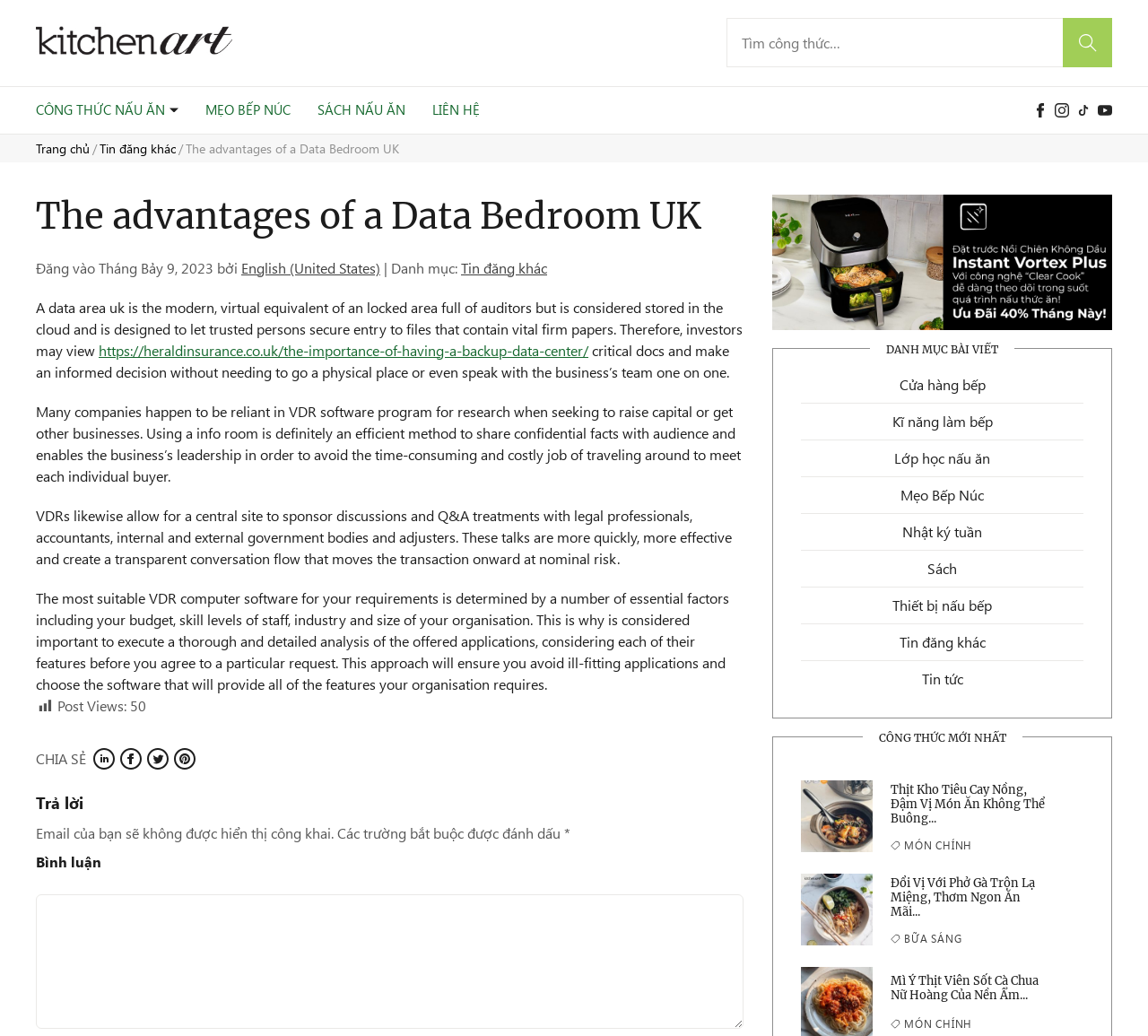What is the purpose of a Data Room UK?
Provide an in-depth answer to the question, covering all aspects.

According to the webpage, a Data Room UK is designed to let trusted persons secure entry to files that contain vital firm papers, which implies that its purpose is to share confidential files with investors or other parties.